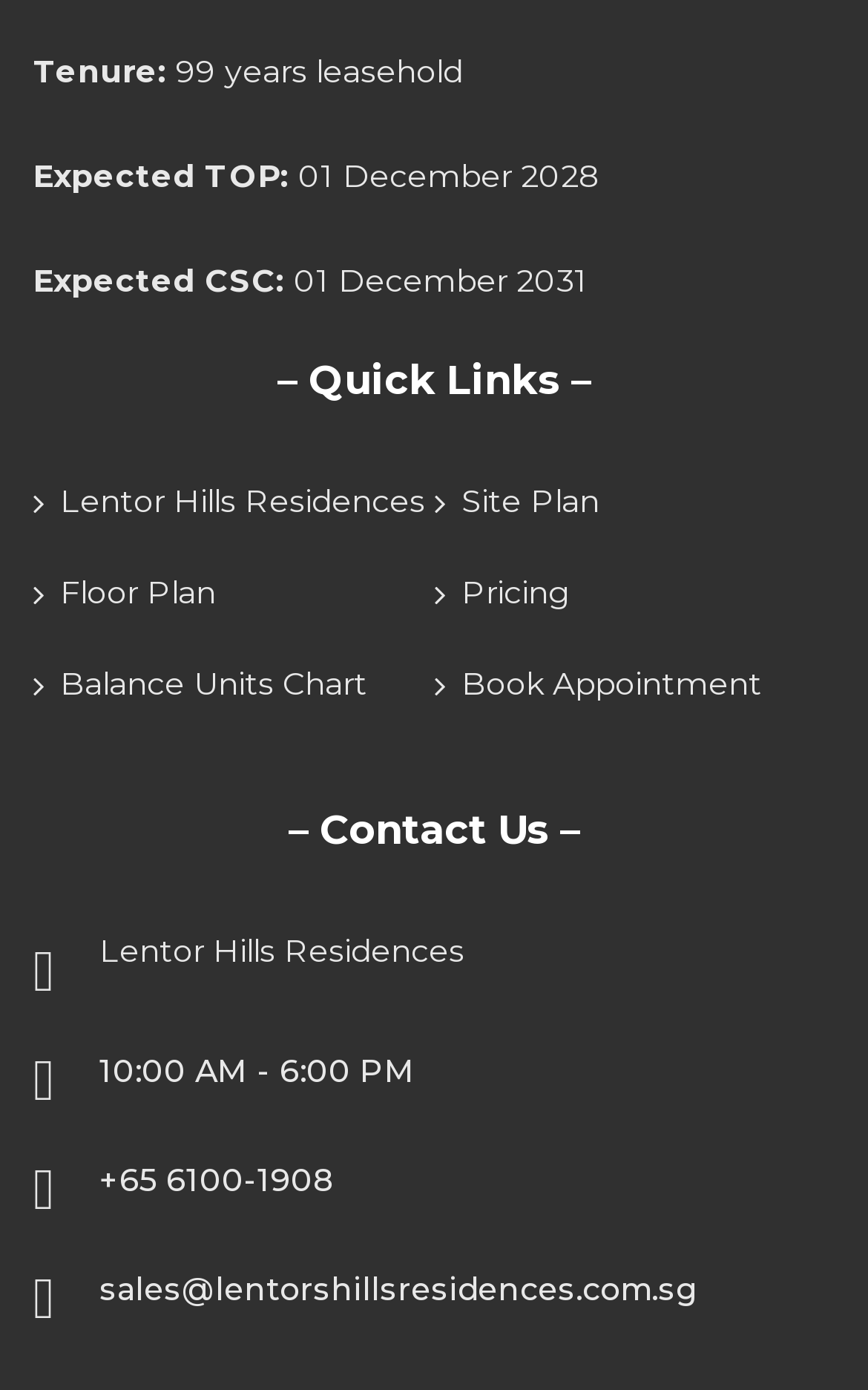Answer succinctly with a single word or phrase:
What are the operating hours?

10:00 AM - 6:00 PM